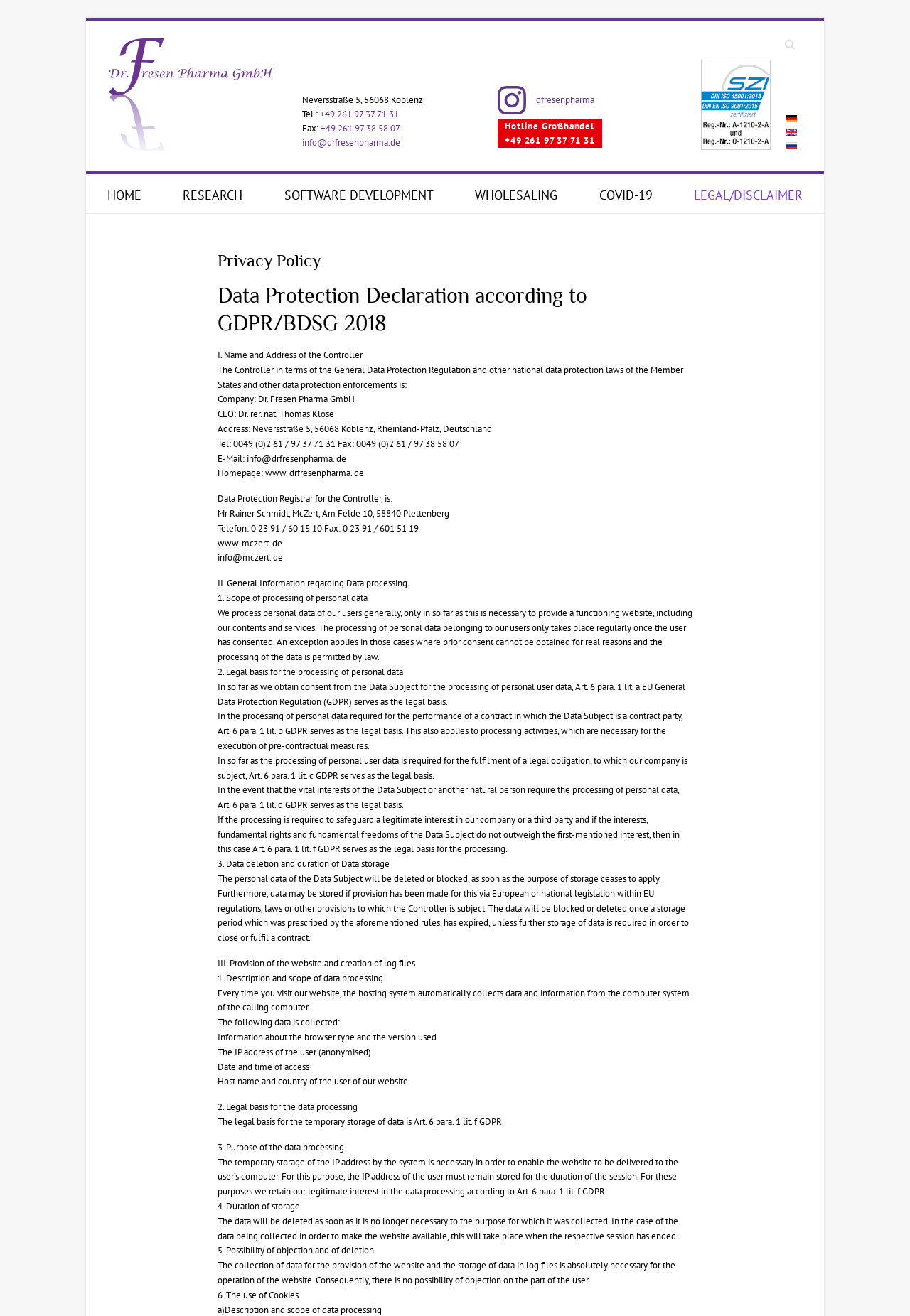Identify the bounding box coordinates for the element you need to click to achieve the following task: "Go to Dr. Fresen Pharma homepage". The coordinates must be four float values ranging from 0 to 1, formatted as [left, top, right, bottom].

[0.118, 0.029, 0.305, 0.121]